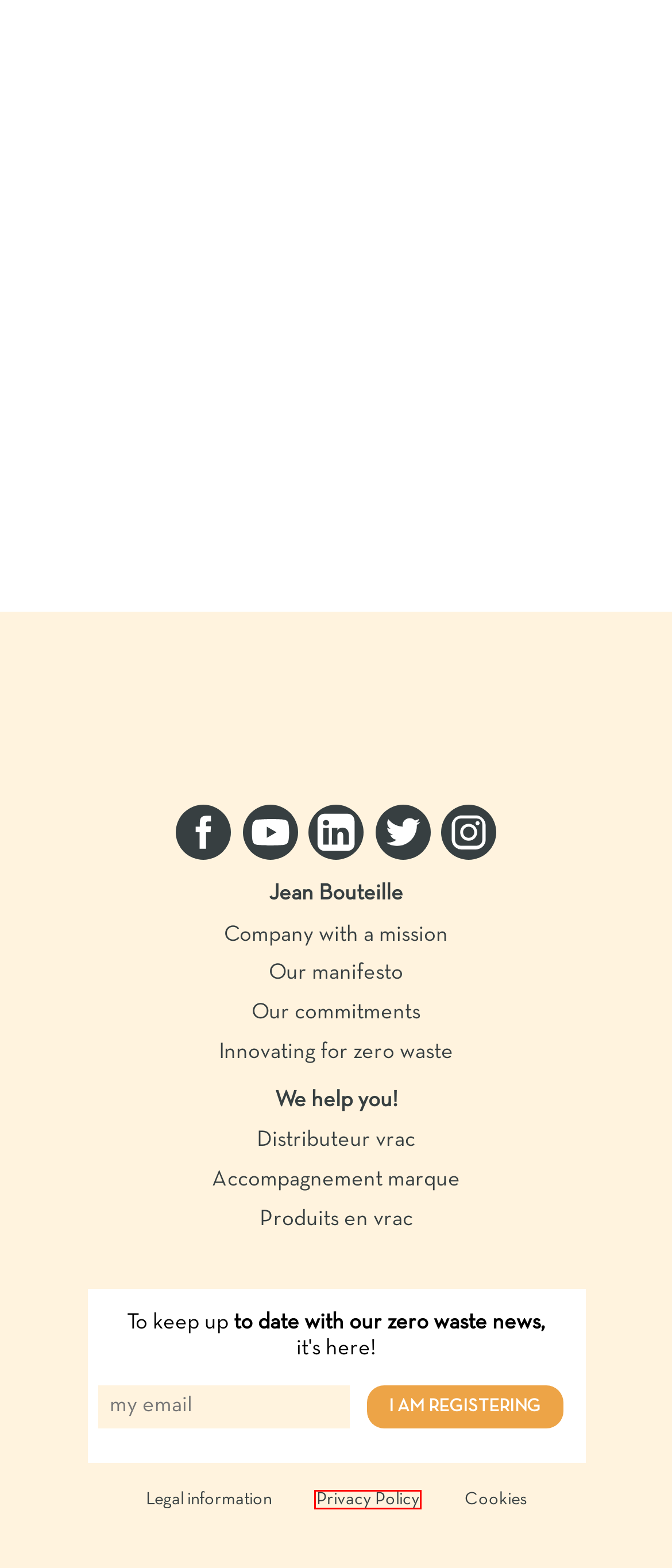Review the webpage screenshot provided, noting the red bounding box around a UI element. Choose the description that best matches the new webpage after clicking the element within the bounding box. The following are the options:
A. Legal information - Jean Bouteille
B. Jean Bouteille supports you in the bulk distribution of your brand
C. Growlers Jean Bouteille for zero waste takeaway beer
D. The ESUS company Jean Bouteille committed to zero waste
E. Jean Bouteille, your guide in the bulk adventure: goal zero waste!
F. Cookie policy - Jean Bouteille
G. Jean Bouteille bulk products: reinventing the way we consume!
H. Privacy policy - Jean Bouteille

H